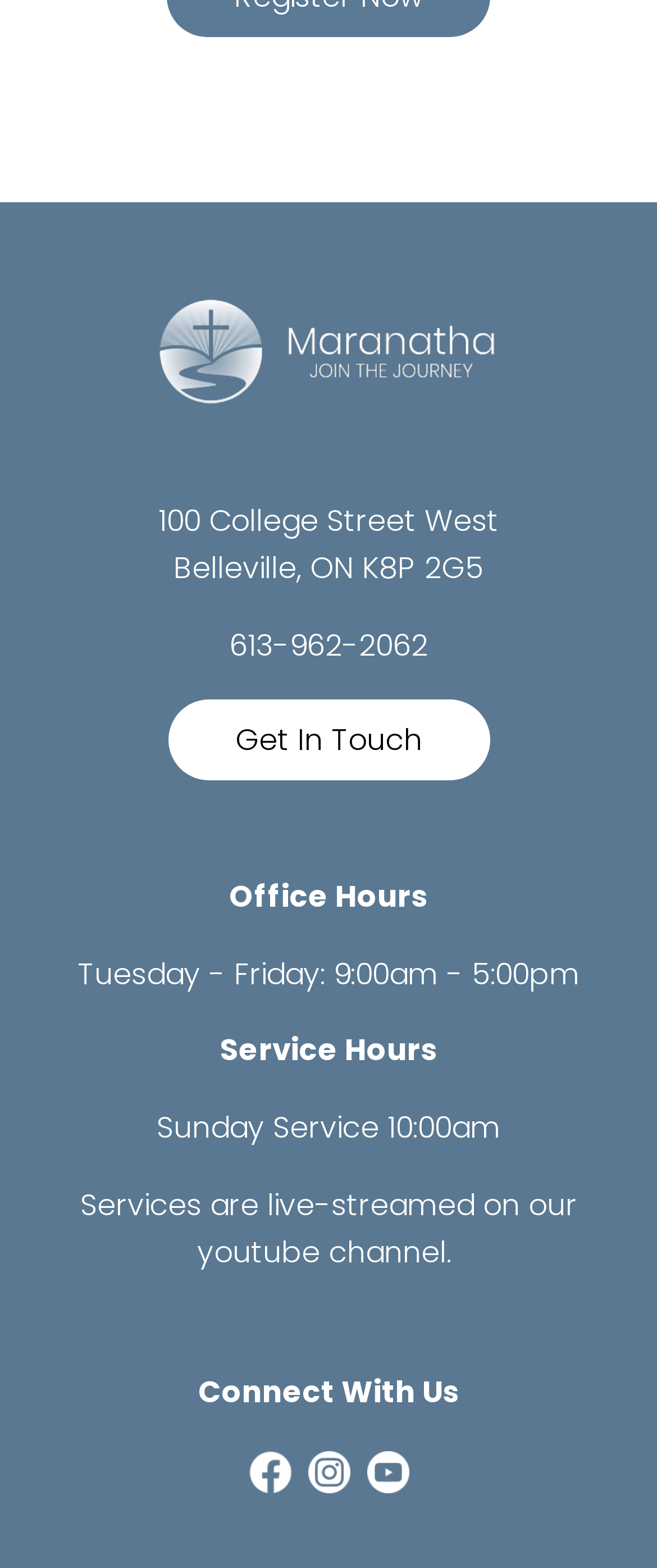Provide a single word or phrase answer to the question: 
What time does the Sunday service start?

10:00am